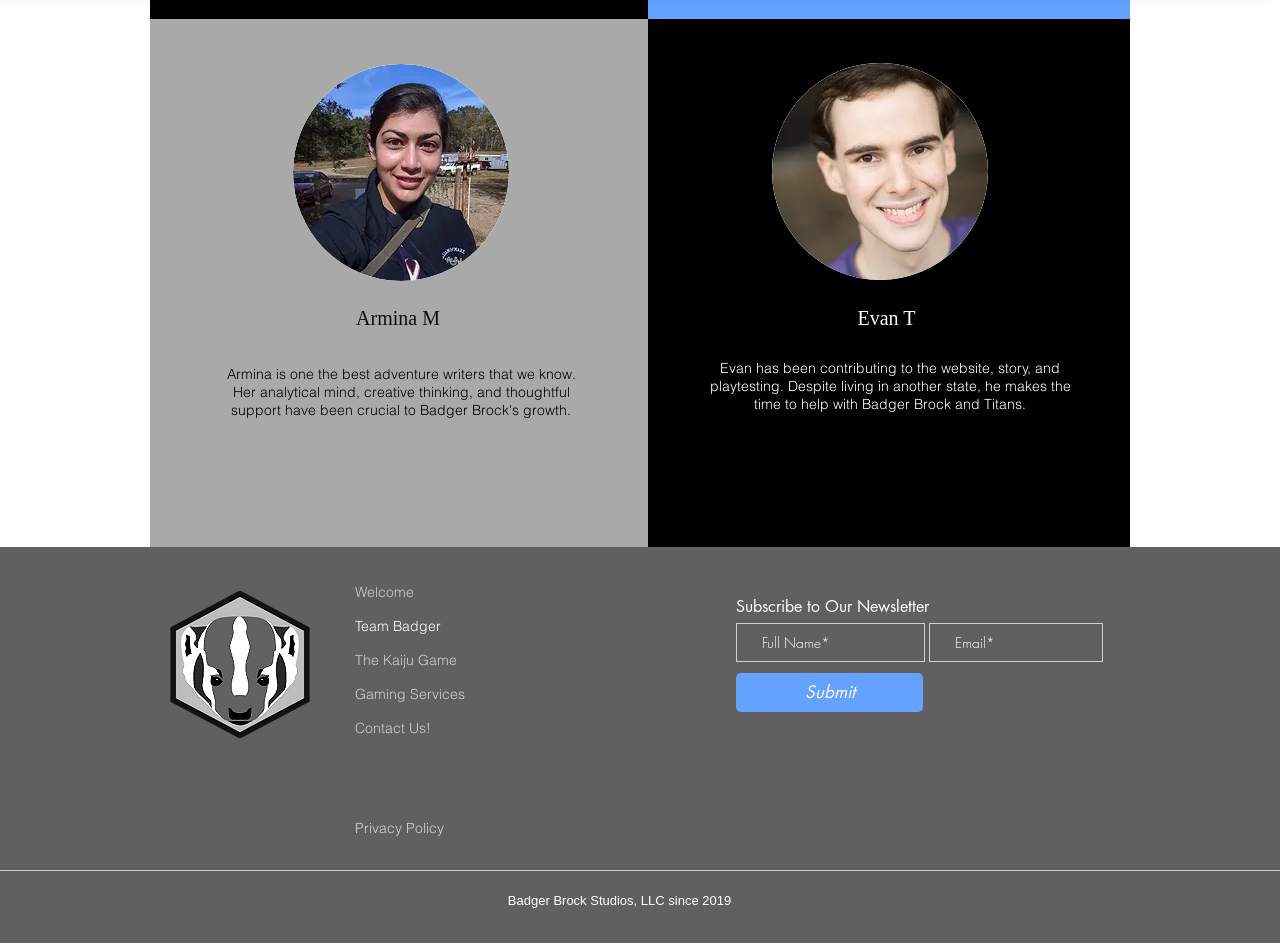Please locate the bounding box coordinates of the element's region that needs to be clicked to follow the instruction: "Submit the form". The bounding box coordinates should be provided as four float numbers between 0 and 1, i.e., [left, top, right, bottom].

[0.575, 0.714, 0.721, 0.755]